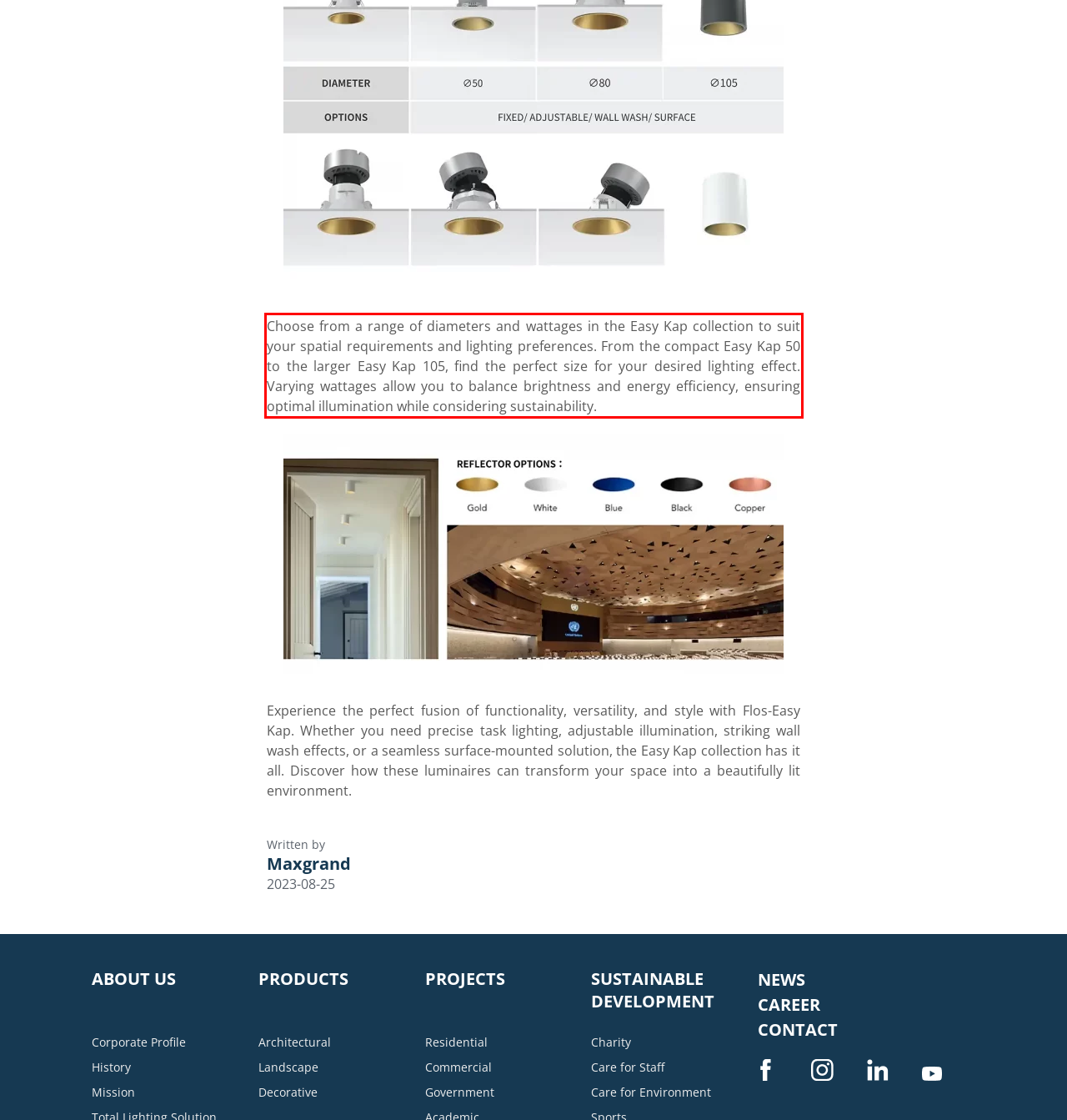Analyze the red bounding box in the provided webpage screenshot and generate the text content contained within.

Choose from a range of diameters and wattages in the Easy Kap collection to suit your spatial requirements and lighting preferences. From the compact Easy Kap 50 to the larger Easy Kap 105, find the perfect size for your desired lighting effect. Varying wattages allow you to balance brightness and energy efficiency, ensuring optimal illumination while considering sustainability.